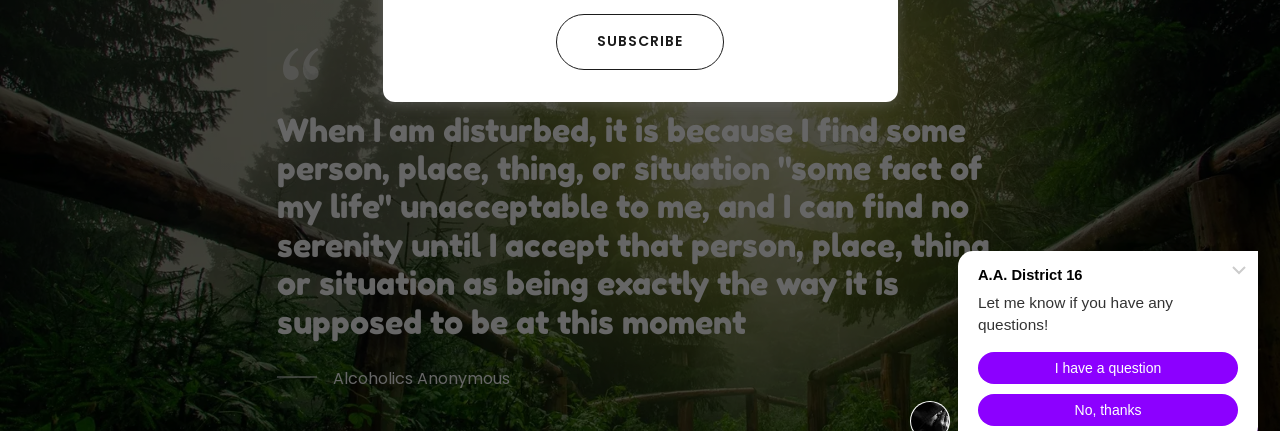What is the purpose of the chat widget in the bottom right corner?
Please answer the question with a single word or phrase, referencing the image.

To provide assistance